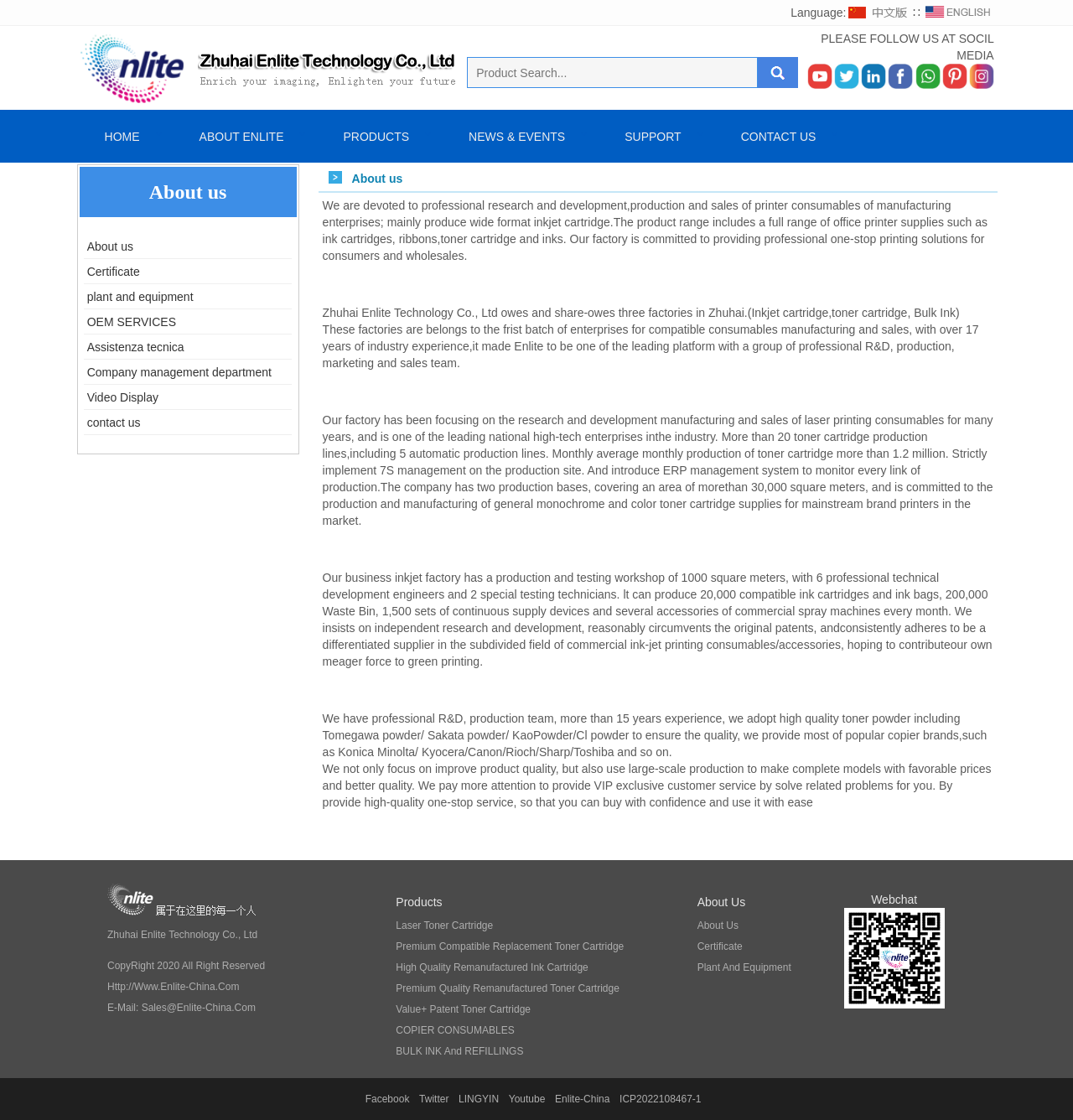Determine the bounding box coordinates of the clickable region to execute the instruction: "Search for a product". The coordinates should be four float numbers between 0 and 1, denoted as [left, top, right, bottom].

[0.436, 0.051, 0.707, 0.079]